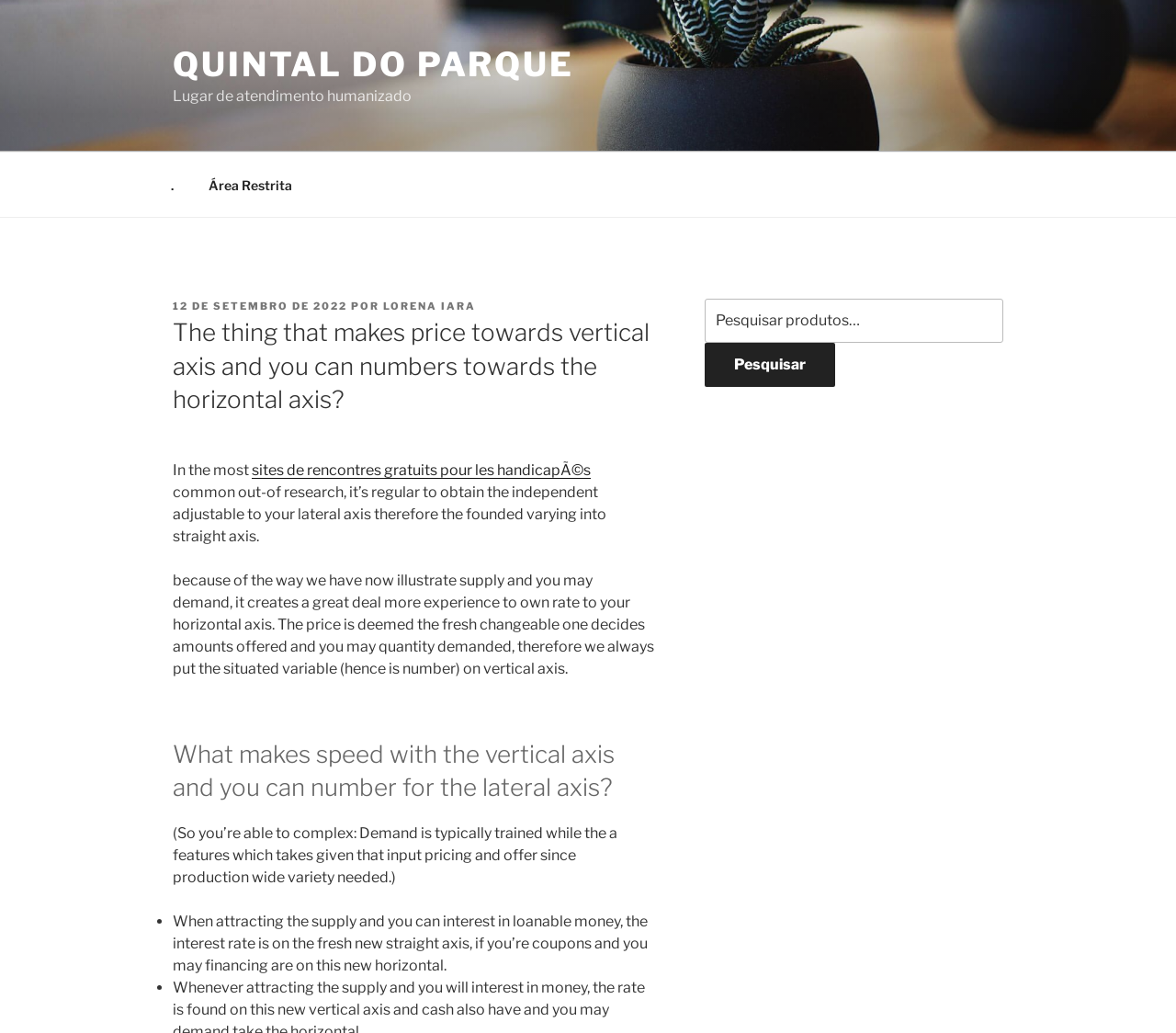What is the relationship between price and quantity?
Please interpret the details in the image and answer the question thoroughly.

According to the article, price is the dependent variable that is determined by the quantity demanded and supplied. This means that the quantity demanded and supplied affect the price, making price a dependent variable.